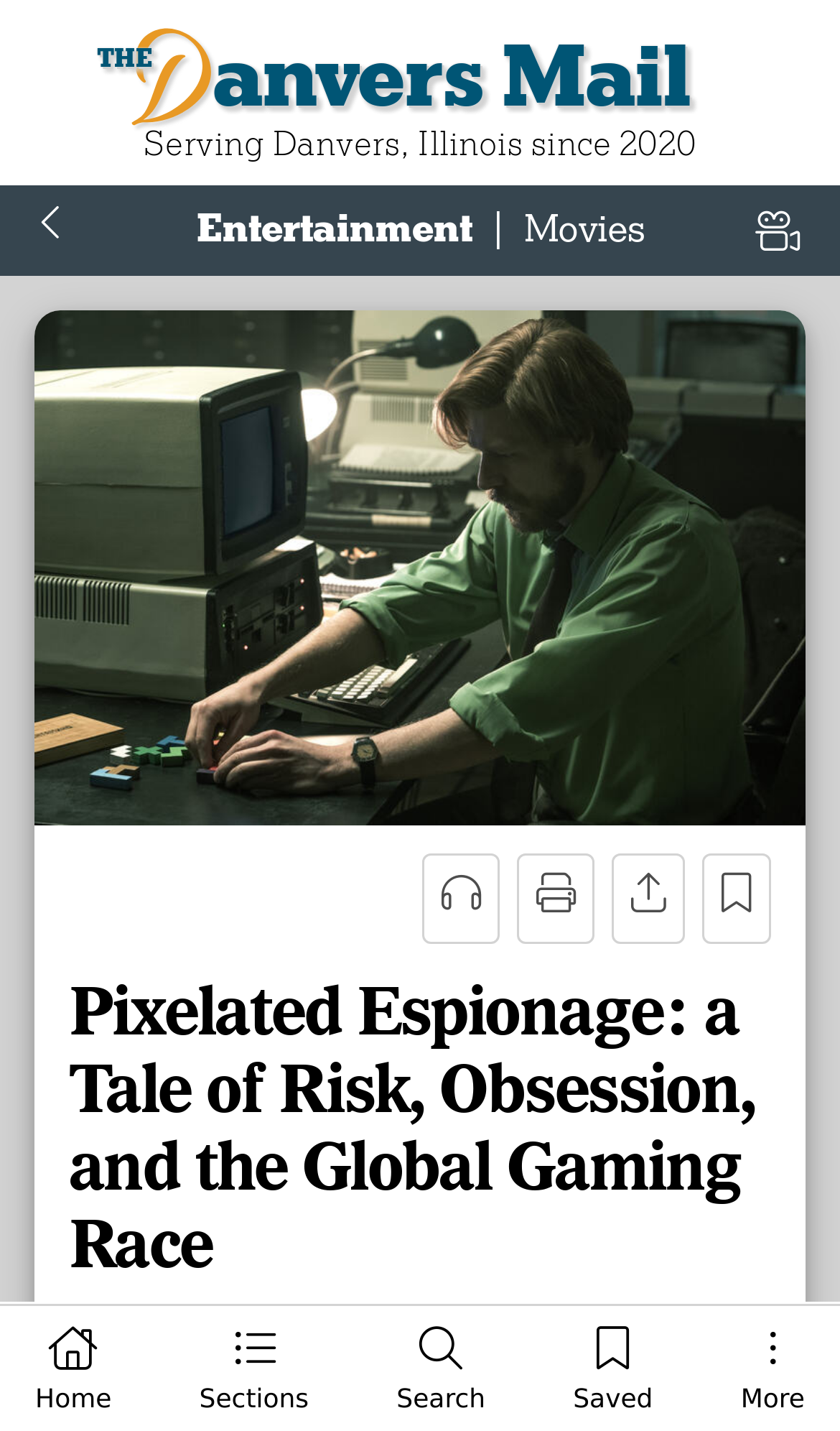Please identify the bounding box coordinates of the area I need to click to accomplish the following instruction: "view saved articles".

[0.64, 0.925, 0.819, 0.997]